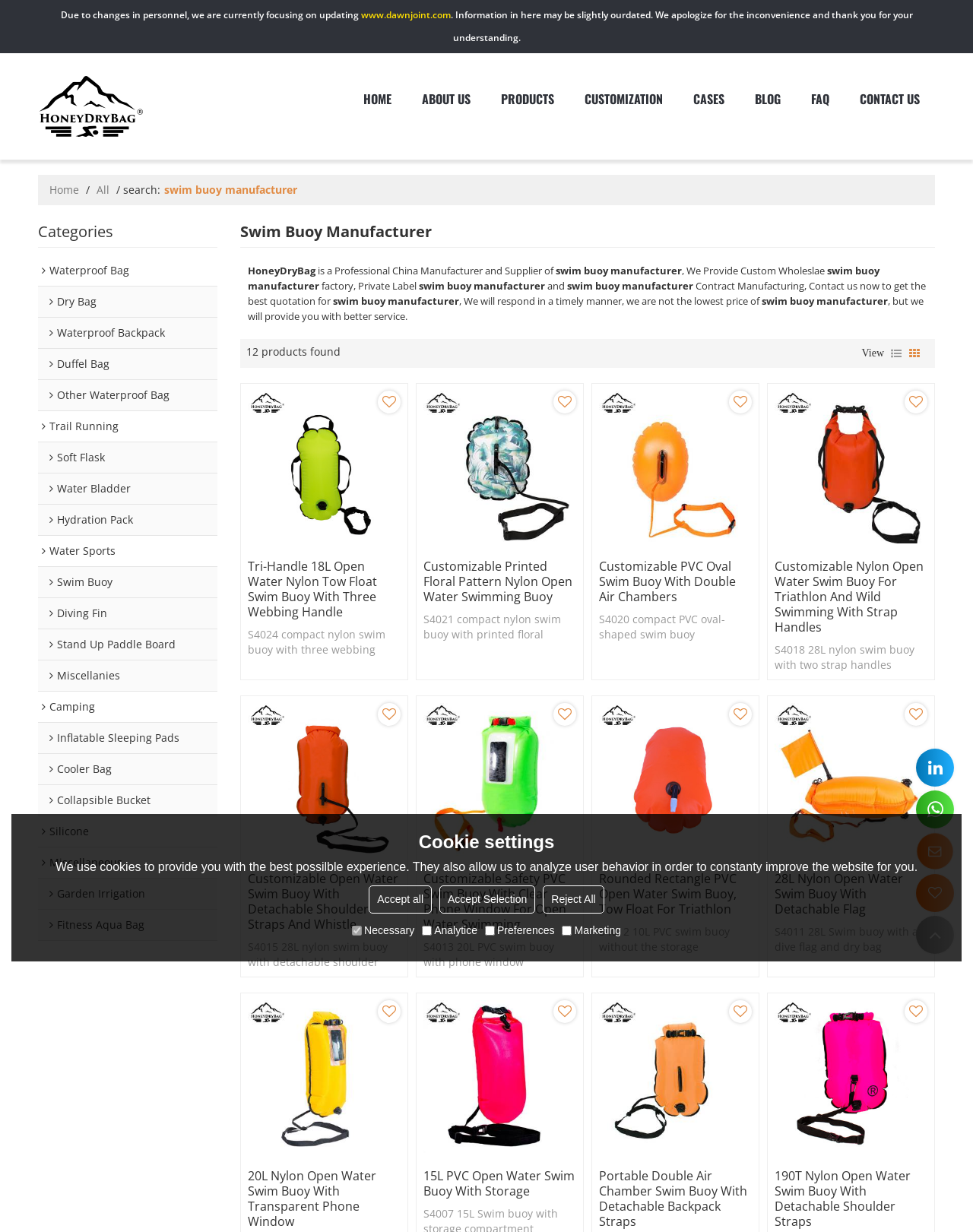Please provide a brief answer to the following inquiry using a single word or phrase:
What is the shape of the 'Customizable PVC Oval Swim Buoy with Double Air Chambers' product?

Oval